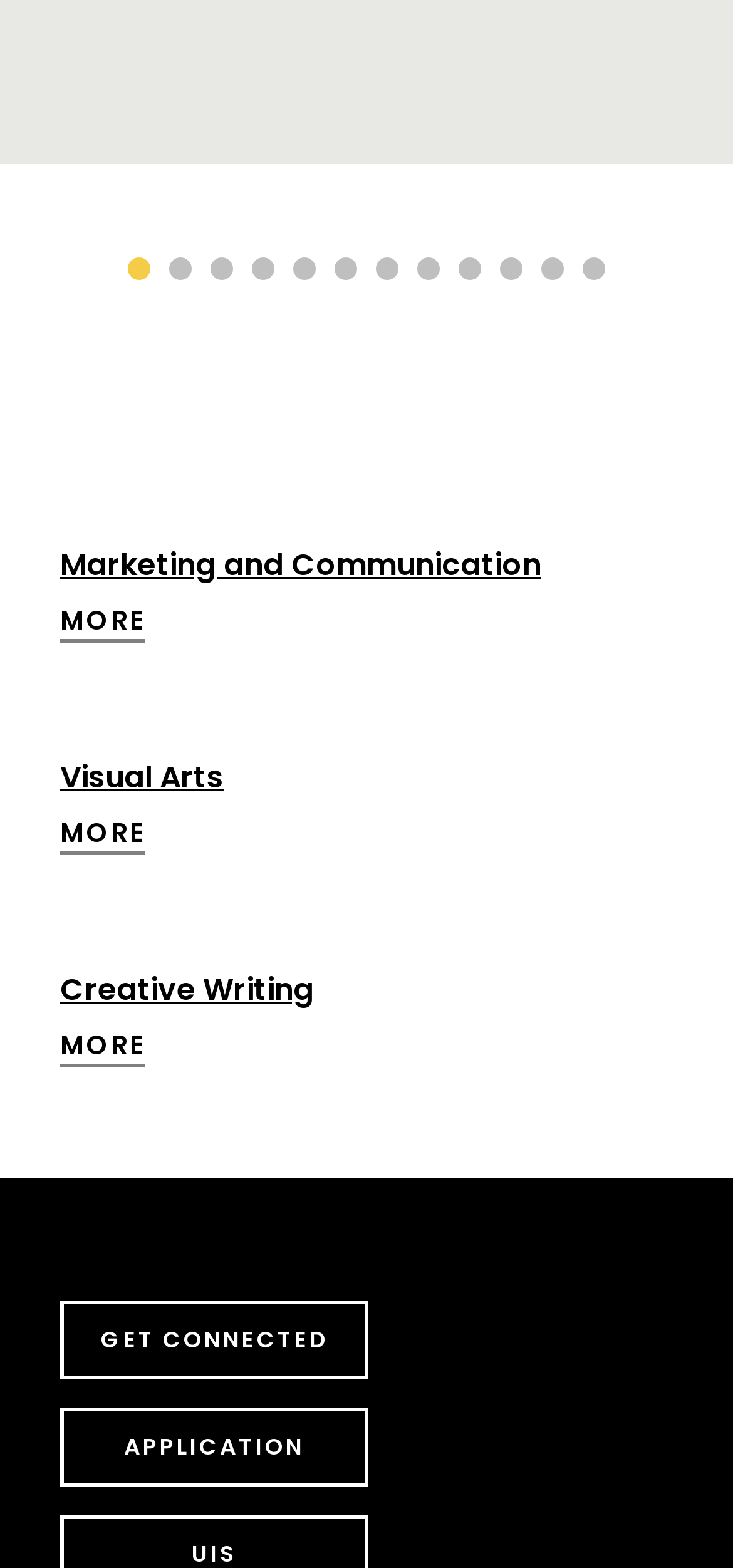Use a single word or phrase to respond to the question:
How many tabs are there?

12